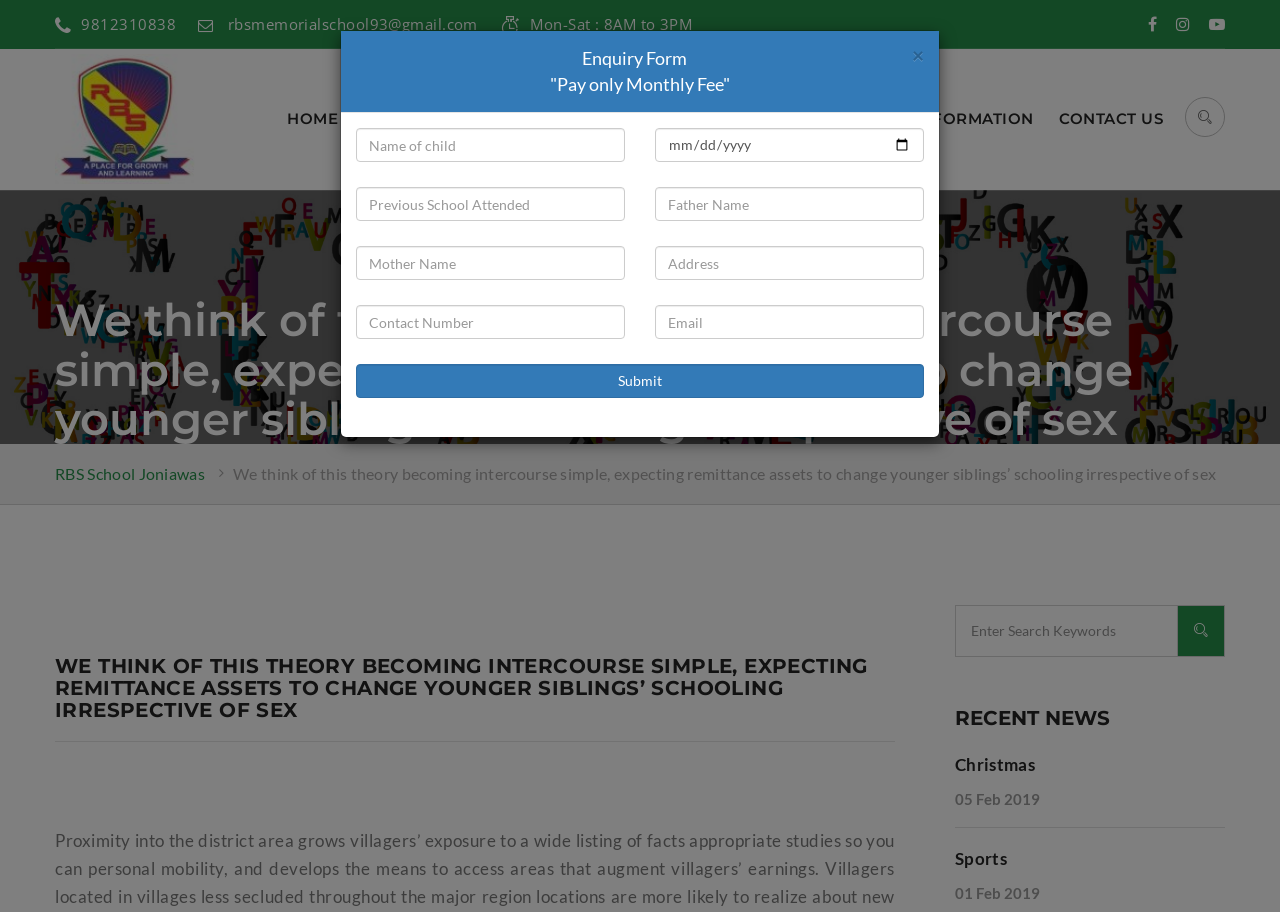What is the name of the school?
Give a one-word or short-phrase answer derived from the screenshot.

RBS School Joniawas